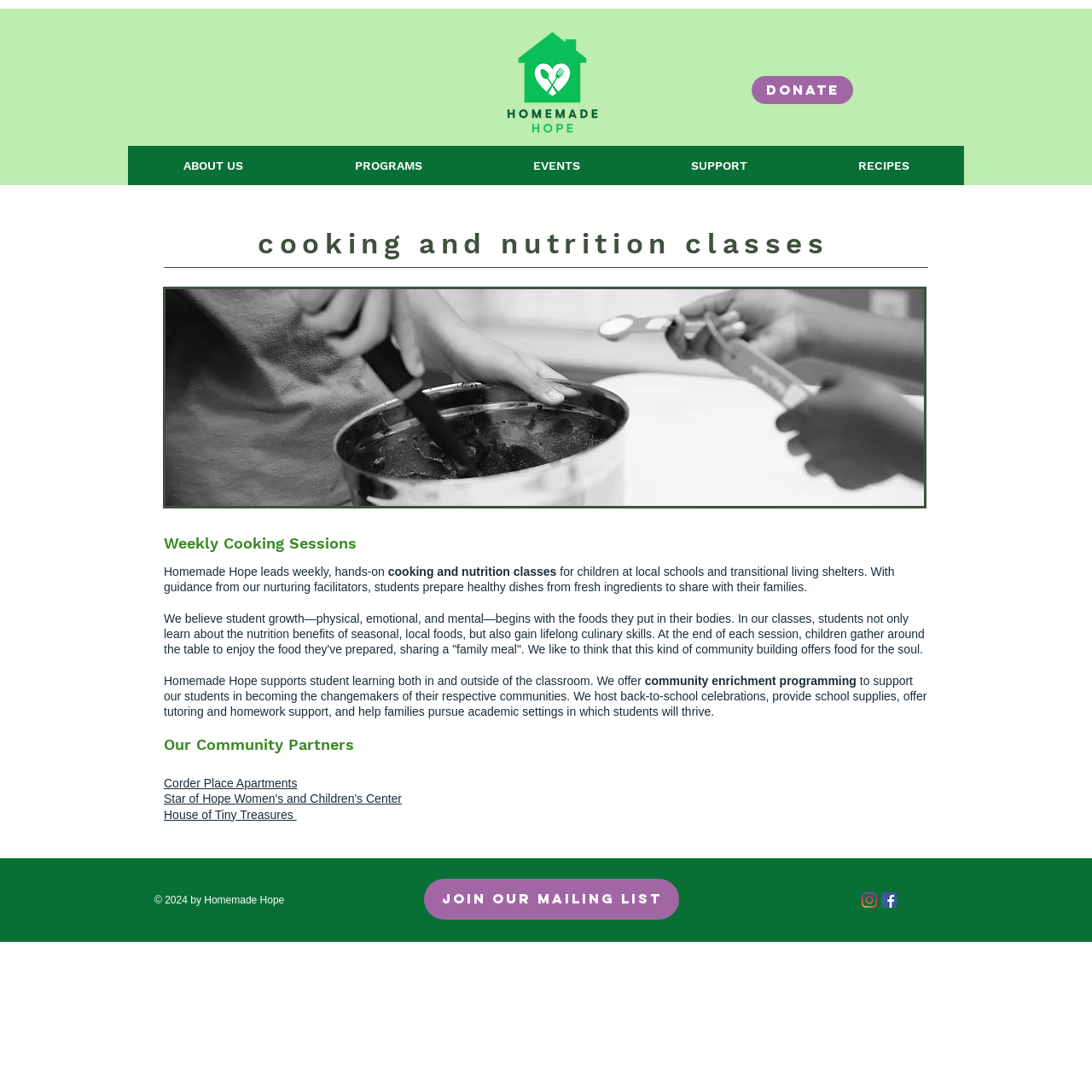Determine the coordinates of the bounding box that should be clicked to complete the instruction: "Join the mailing list". The coordinates should be represented by four float numbers between 0 and 1: [left, top, right, bottom].

[0.388, 0.805, 0.622, 0.842]